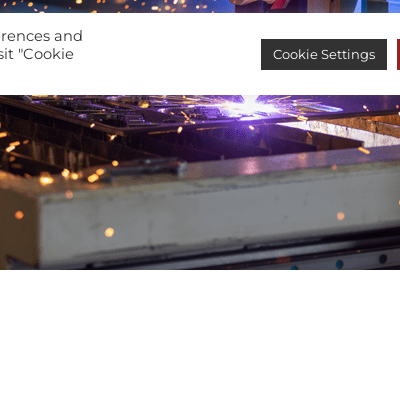What is the focus of the plasma cutting system?
Provide a detailed and well-explained answer to the question.

The plasma cutting system shown in the image is designed to produce high-quality outcomes, emphasizing efficiency and accuracy in metal fabrication. This focus on quality suggests that the system is intended for use in applications where precision and reliability are critical.